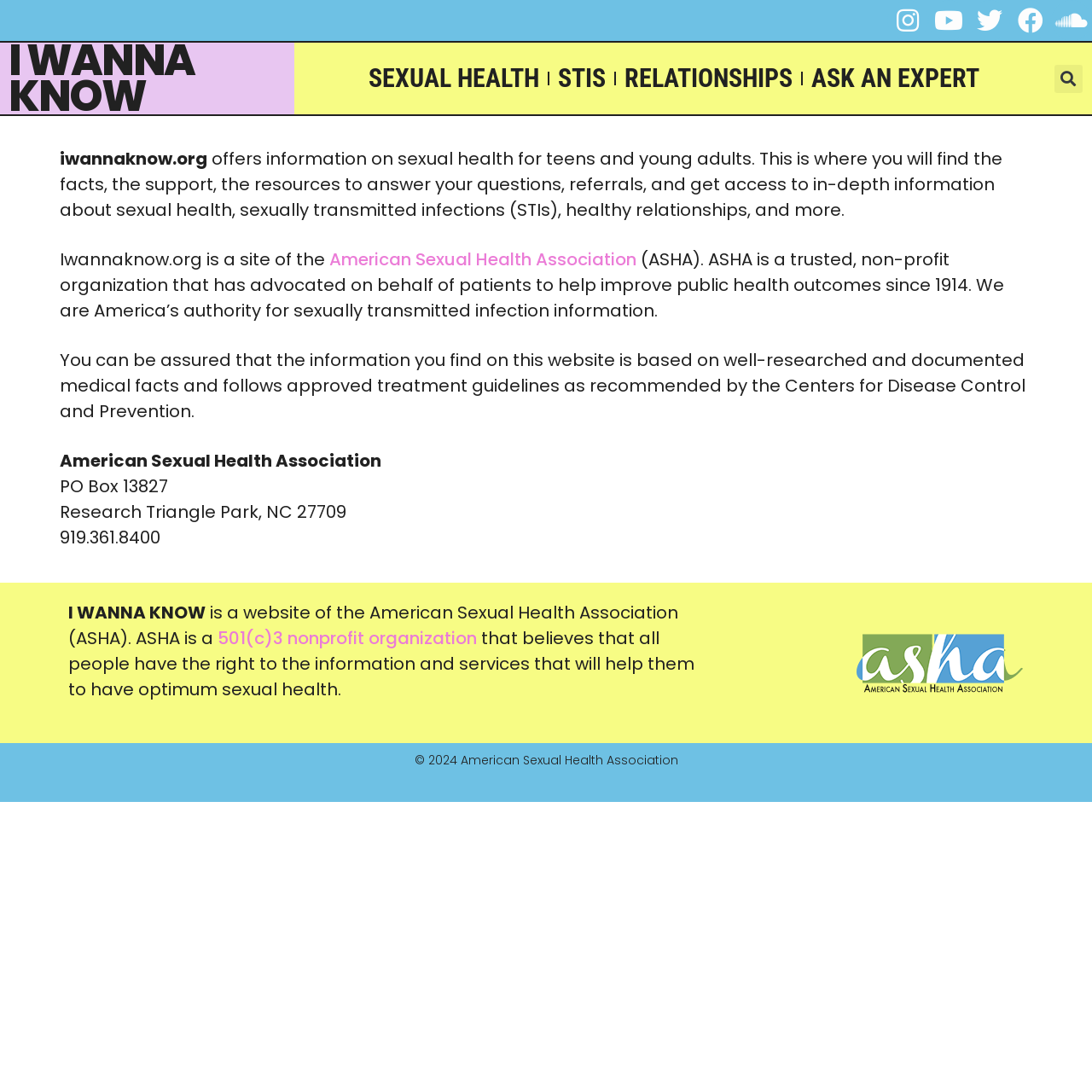Describe all the key features of the webpage in detail.

The webpage is about the "I Wanna Know" organization, which provides information on sexual health for teens and young adults. At the top right corner, there are five social media links: Instagram, Youtube, Twitter, Facebook, and Soundcloud. Below these links, there is a large heading "I WANNA KNOW" with a link to the organization's main page.

On the top navigation bar, there are four main links: "SEXUAL HEALTH", "STIS", "RELATIONSHIPS", and "ASK AN EXPERT". Next to these links, there is a search bar with a "Search" button.

The main content of the webpage is divided into several sections. The first section introduces the organization, stating that it offers information on sexual health, support, resources, and referrals. This section also mentions that the organization is a part of the American Sexual Health Association (ASHA), a trusted non-profit organization that has advocated for public health outcomes since 1914.

Below this introduction, there is a section that provides more information about ASHA, stating that it is a trusted authority for sexually transmitted infection information and that the information on the website is based on well-researched medical facts.

The next section displays the organization's contact information, including a PO box address, phone number, and email address. 

At the bottom of the page, there is a section that repeats the organization's name and its affiliation with ASHA, along with a link to ASHA's website. There is also an image of the ASHA logo next to this link. Finally, the webpage ends with a copyright notice stating that the content is owned by the American Sexual Health Association.